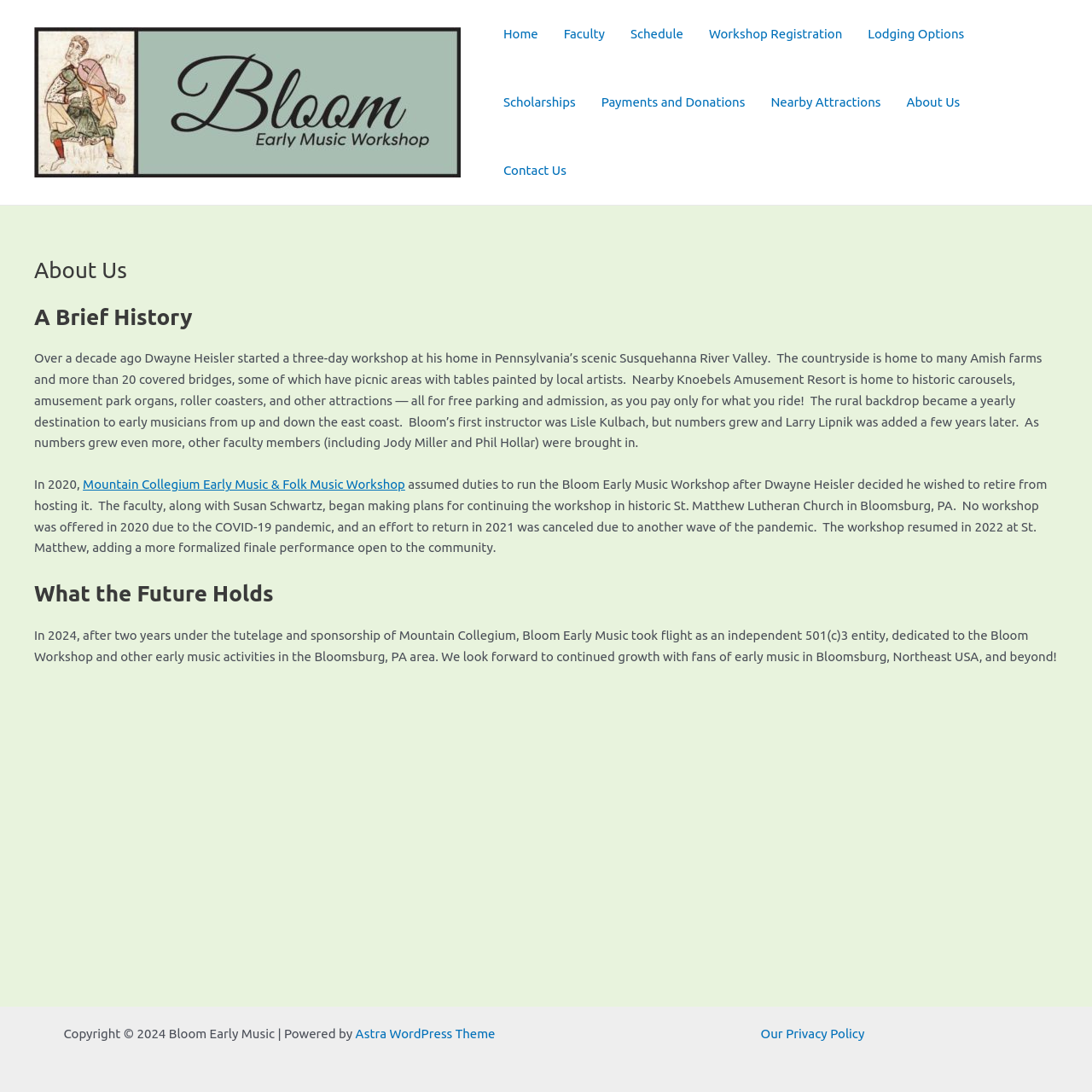Where is the workshop currently held?
Identify the answer in the screenshot and reply with a single word or phrase.

St. Matthew Lutheran Church in Bloomsburg, PA